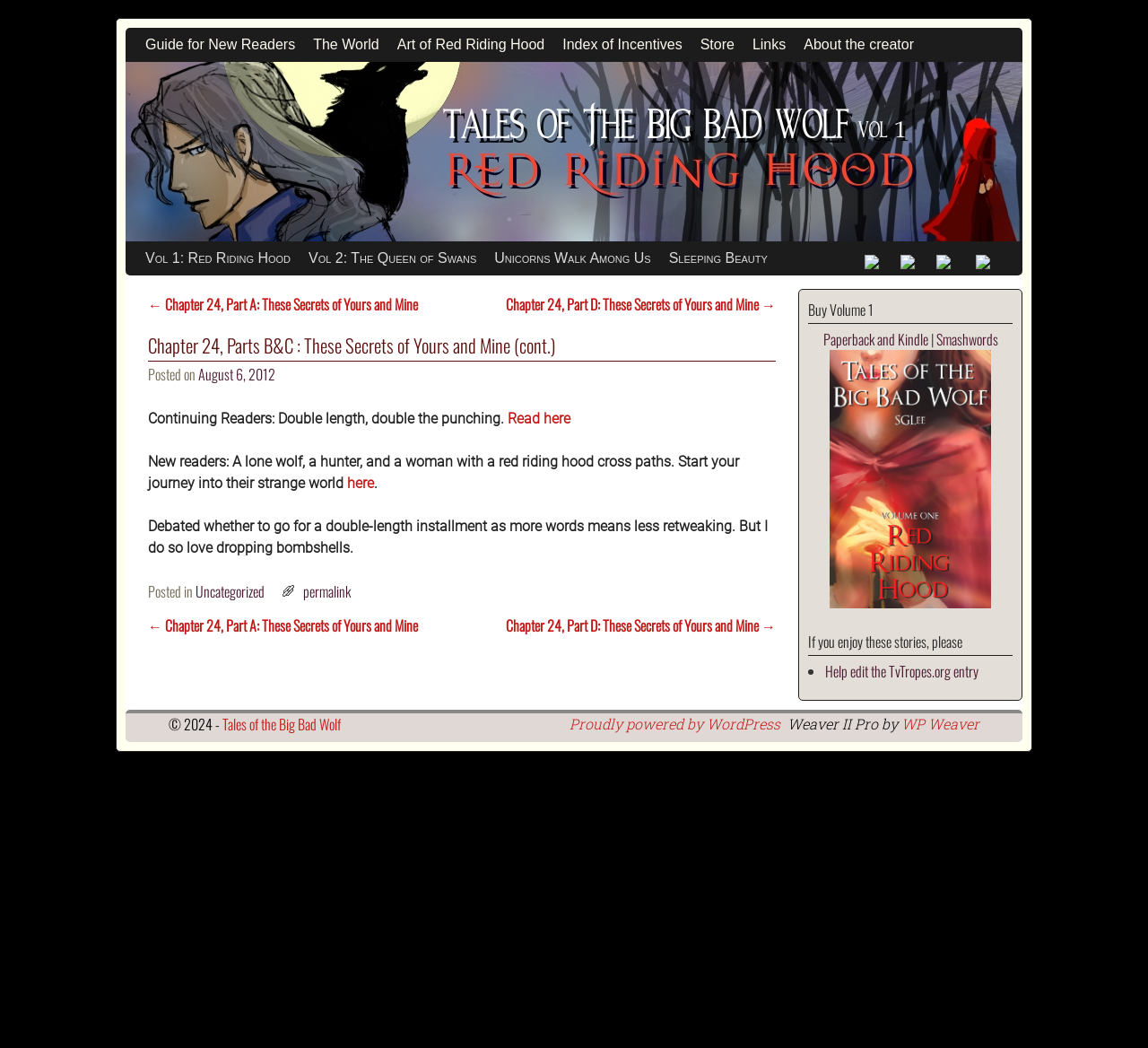Could you indicate the bounding box coordinates of the region to click in order to complete this instruction: "Navigate to the previous chapter".

[0.129, 0.28, 0.364, 0.301]